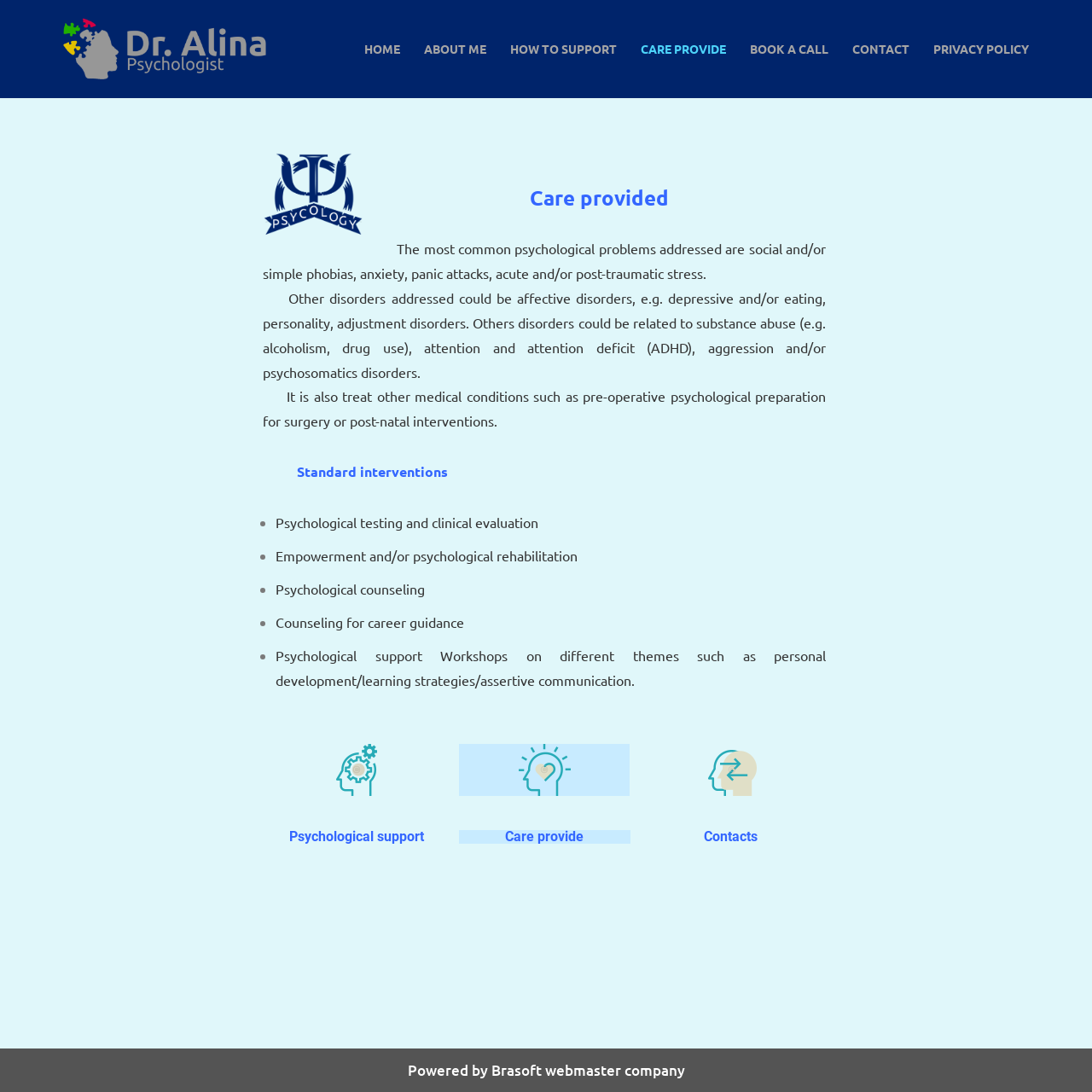Please provide a comprehensive answer to the question based on the screenshot: What is the name of the doctor?

The name of the doctor can be found in the top navigation bar, where it says 'Dr.Alina' as a link.